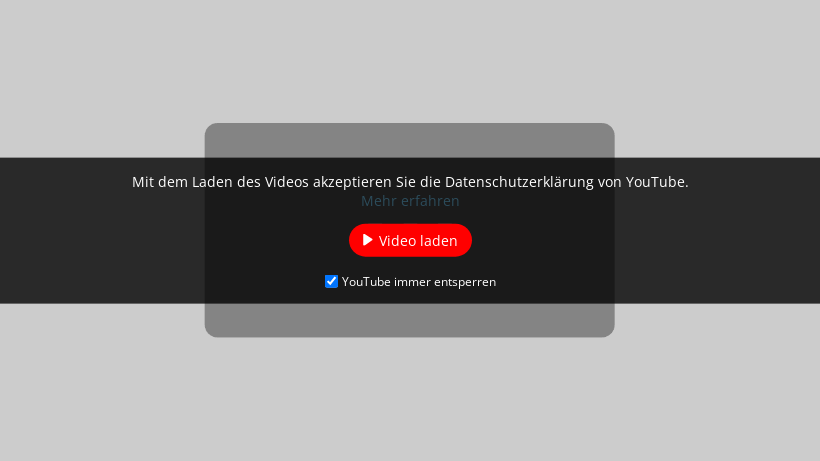Give a thorough caption of the image, focusing on all visible elements.

The image features a dark overlay from a YouTube video player interface, prompting users to accept the platform's privacy policy in order to view the content. At the center, a large red button labeled "Video laden" invites viewers to load the video. Above this button, a notification states, "Mit dem Laden des Videos akzeptieren Sie die Datenschutzerklärung von YouTube," which translates to "By loading the video, you accept YouTube's privacy policy." Additionally, there is a checkbox marked "YouTube immer entsperren," which means "Unlock YouTube always," suggesting an option for users to bypass similar privacy prompts in the future. Below these elements, a link titled "Mehr erfahren" encourages users to learn more, creating a clear call to action for viewers interested in accessing the video content while addressing privacy concerns. The overall user interface is designed to be straightforward, facilitating user interaction while promoting awareness of privacy considerations.